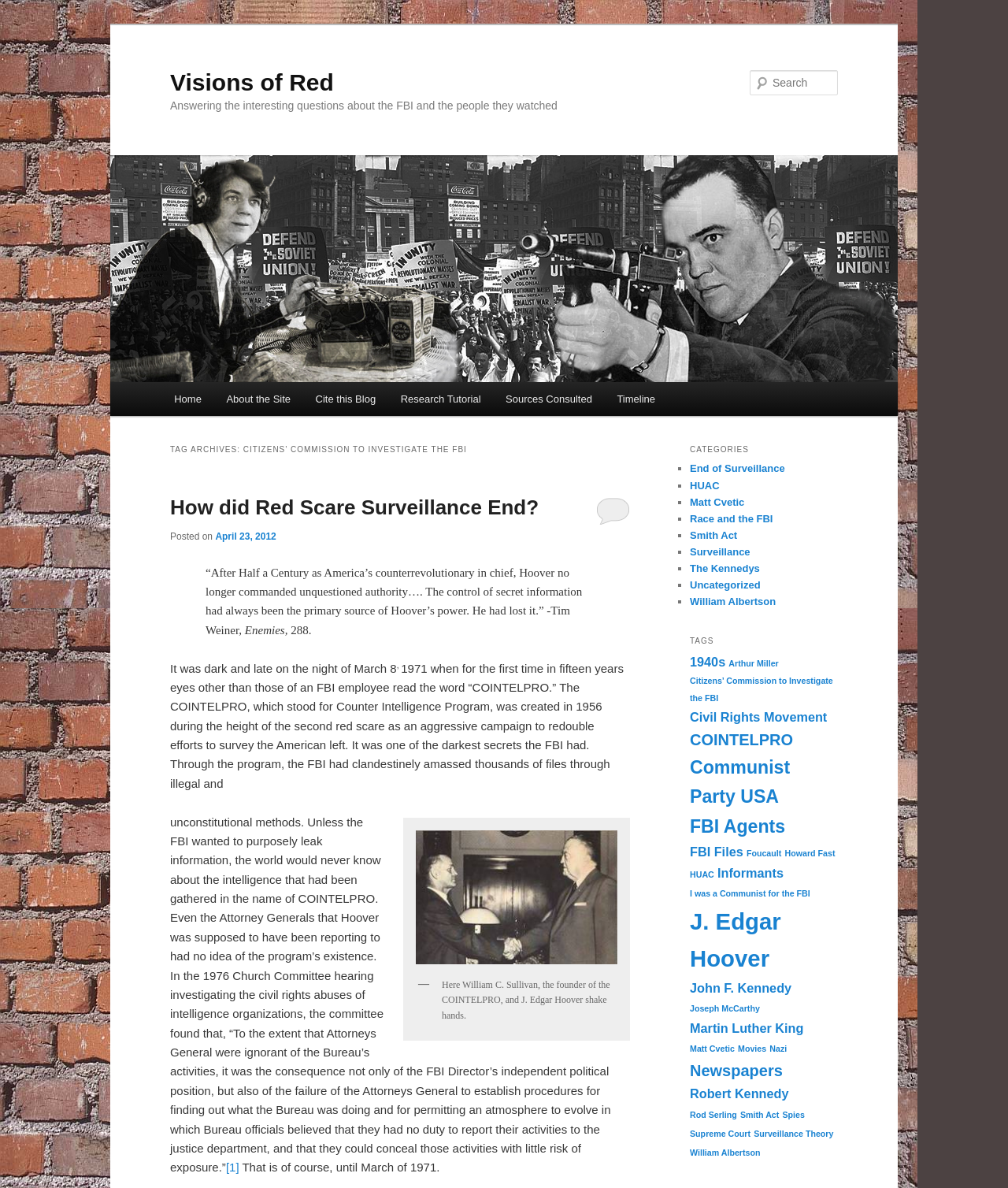Who is the founder of COINTELPRO? Using the information from the screenshot, answer with a single word or phrase.

William C. Sullivan